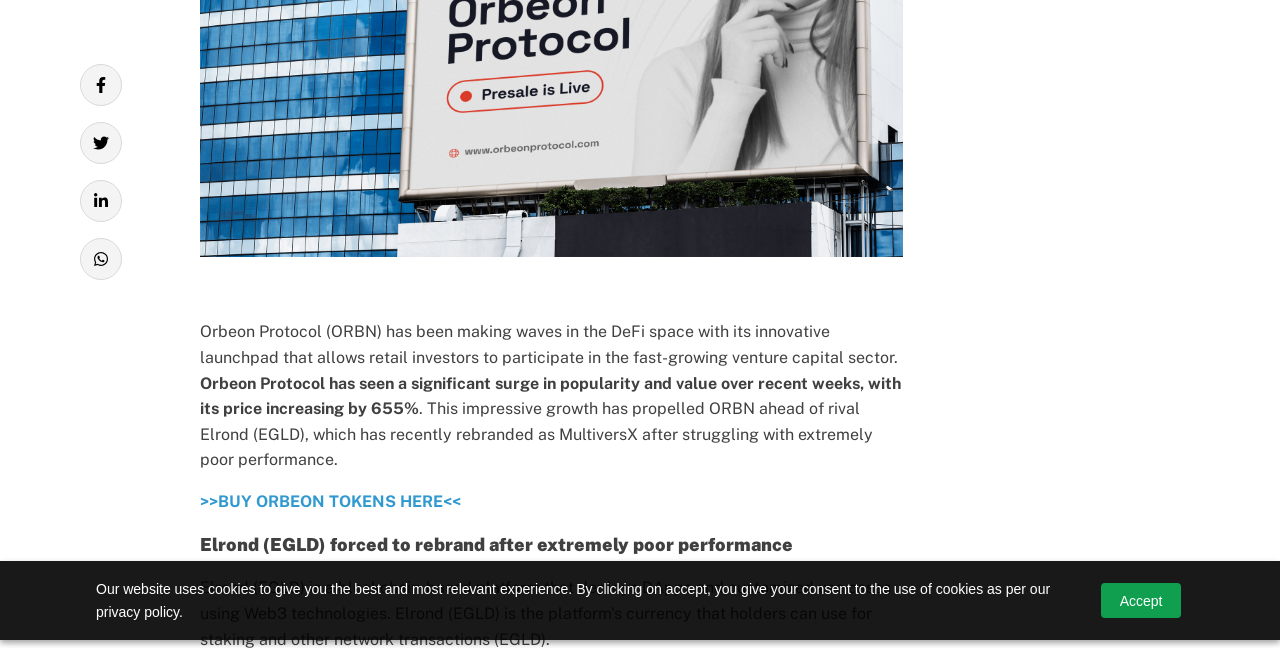Bounding box coordinates should be provided in the format (top-left x, top-left y, bottom-right x, bottom-right y) with all values between 0 and 1. Identify the bounding box for this UI element: Accept

[0.86, 0.9, 0.923, 0.954]